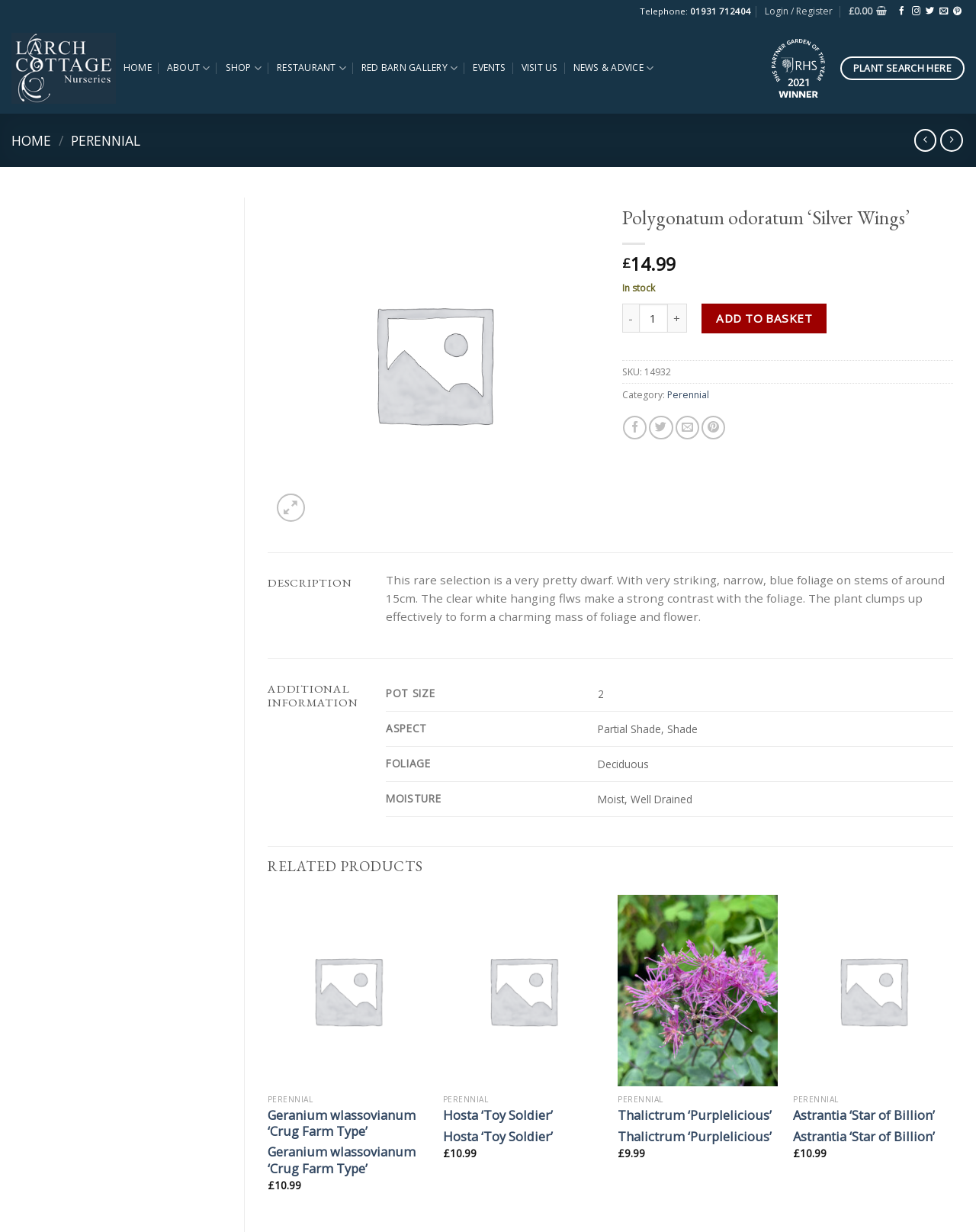Use a single word or phrase to answer this question: 
What is the moisture requirement for the 'Polygonatum odoratum ‘Silver Wings’' plant?

Moist, Well Drained